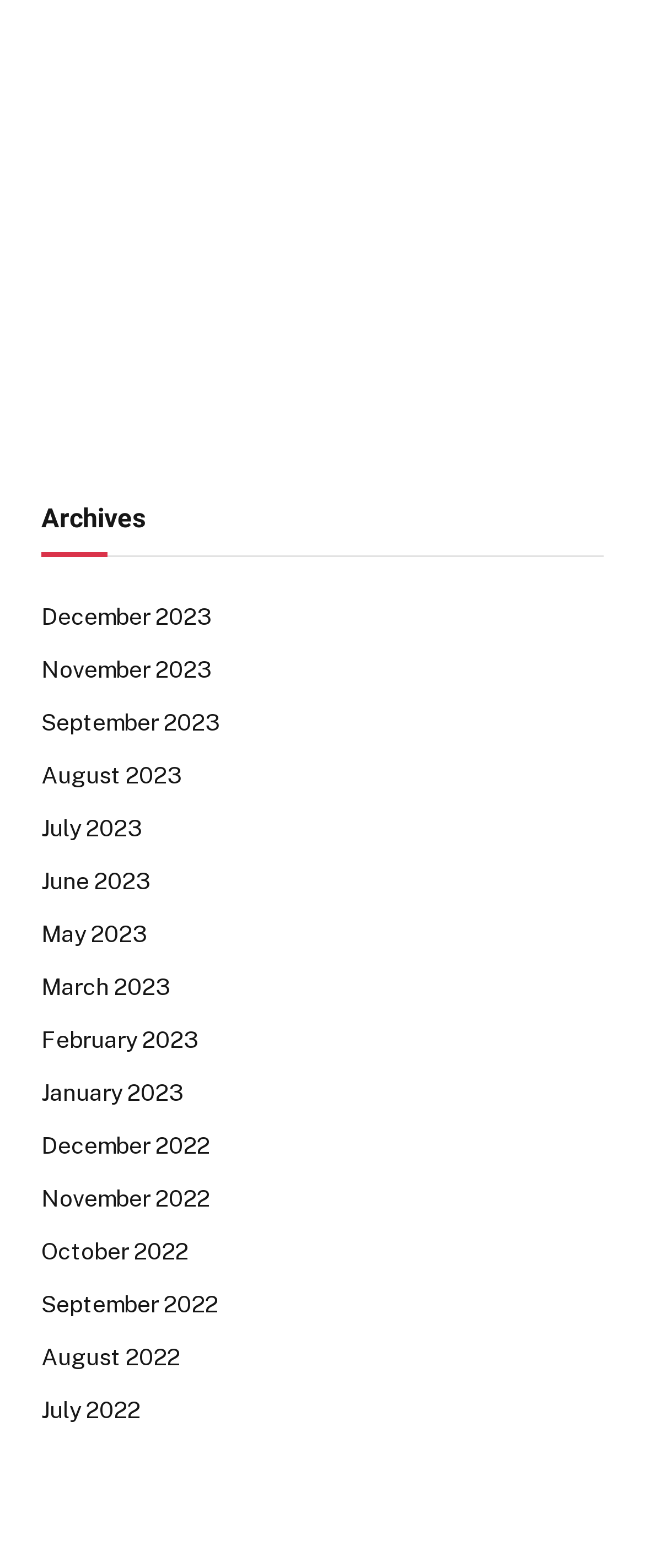Locate the bounding box coordinates of the element you need to click to accomplish the task described by this instruction: "browse September 2022 archives".

[0.064, 0.821, 0.338, 0.843]